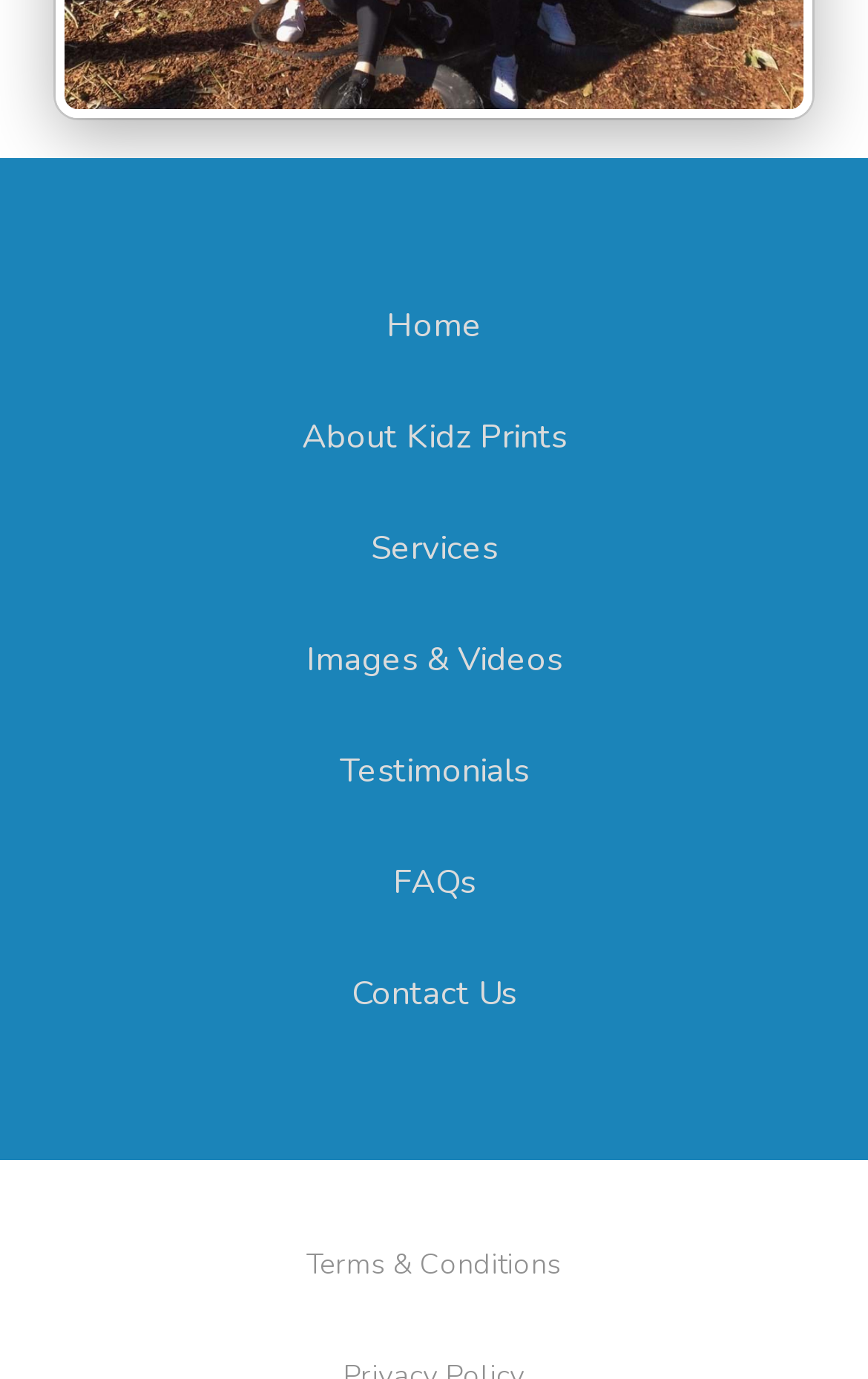Respond with a single word or phrase to the following question: What is the position of the 'Services' link?

Third